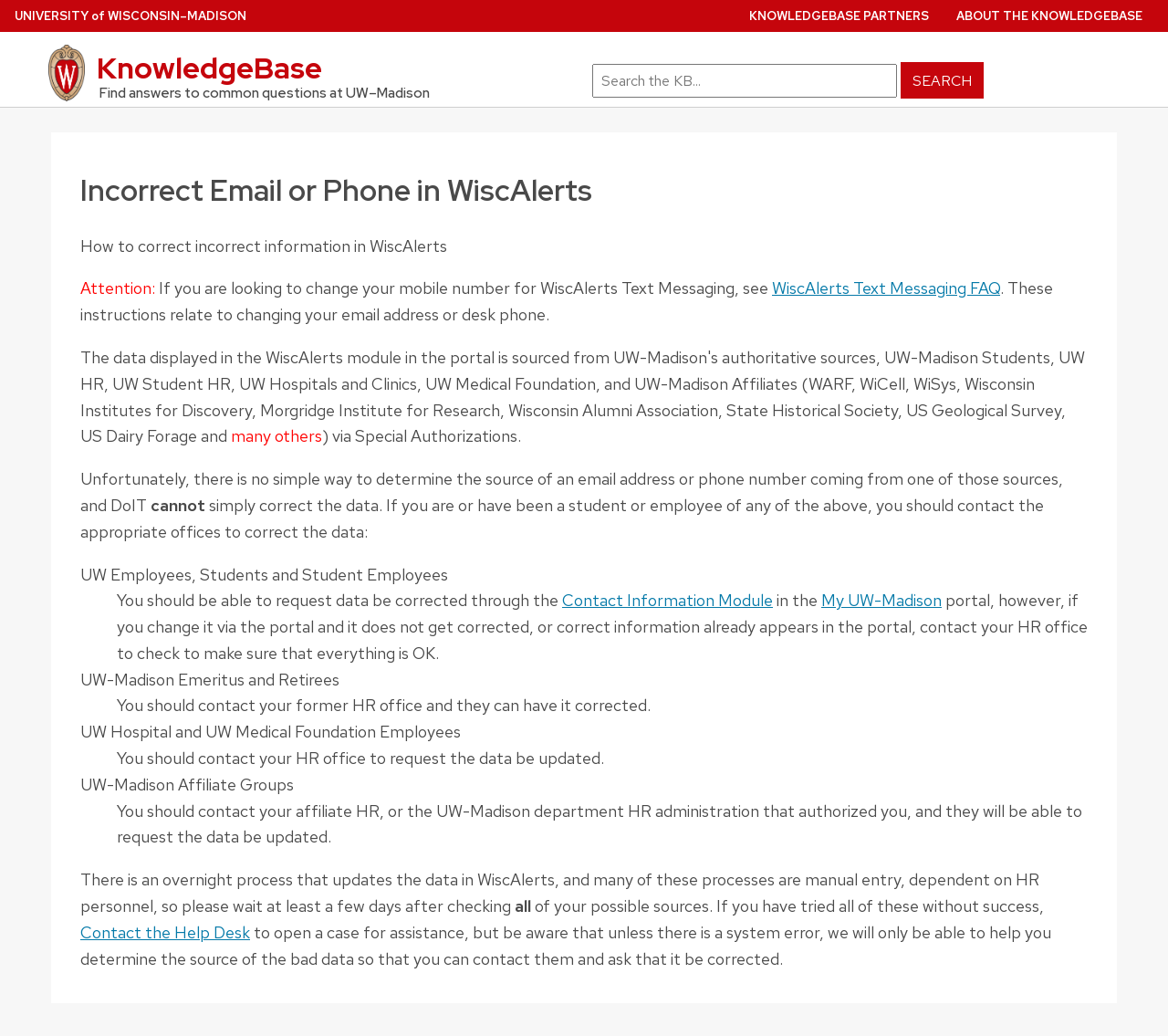Can you give a detailed response to the following question using the information from the image? Who should UW Employees contact to correct data?

I found the answer by reading the article section, which says 'UW Employees, Students and Student Employees... You should be able to request data be corrected through the Contact Information Module in the My UW-Madison portal, however, if you change it via the portal and it does not get corrected, or correct information already appears in the portal, contact your HR office to check to make sure that everything is OK.'